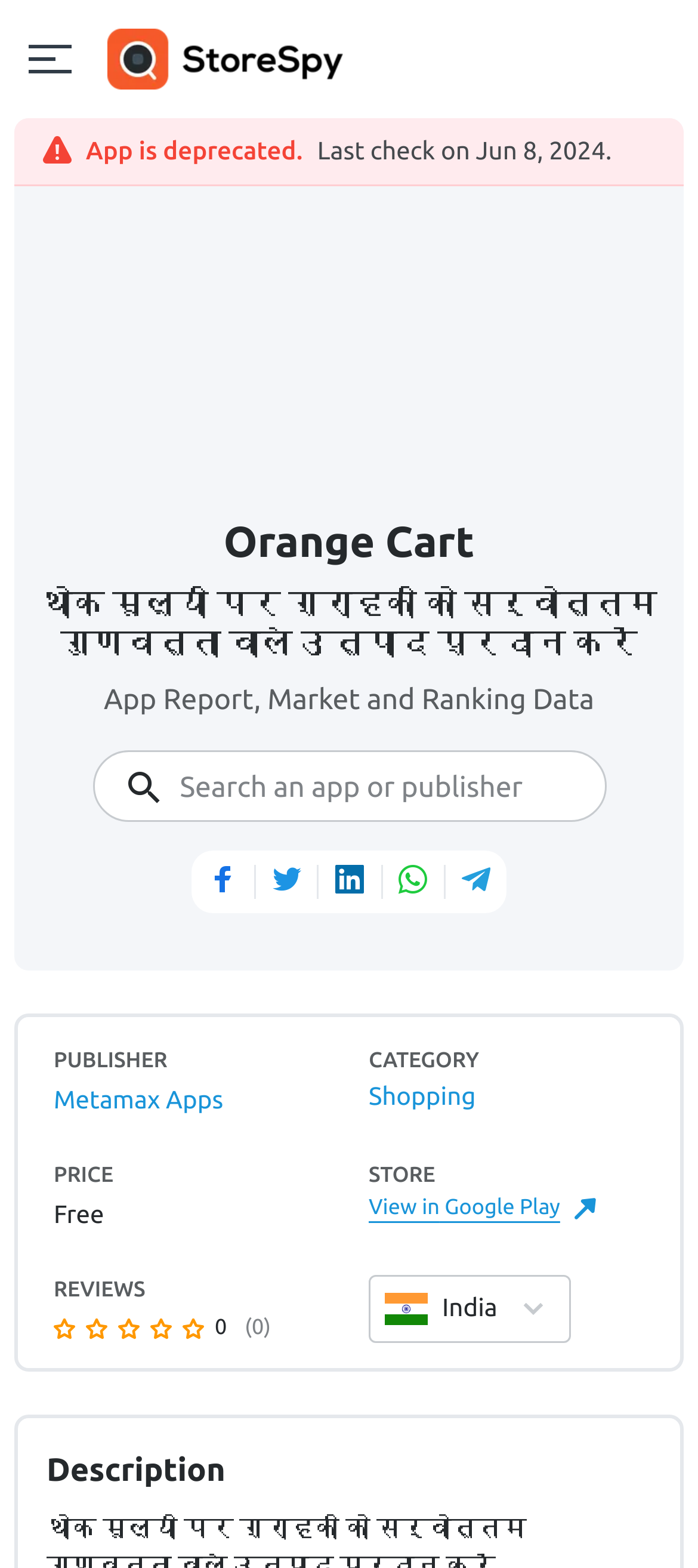Could you provide the bounding box coordinates for the portion of the screen to click to complete this instruction: "View app category"?

[0.528, 0.687, 0.682, 0.711]